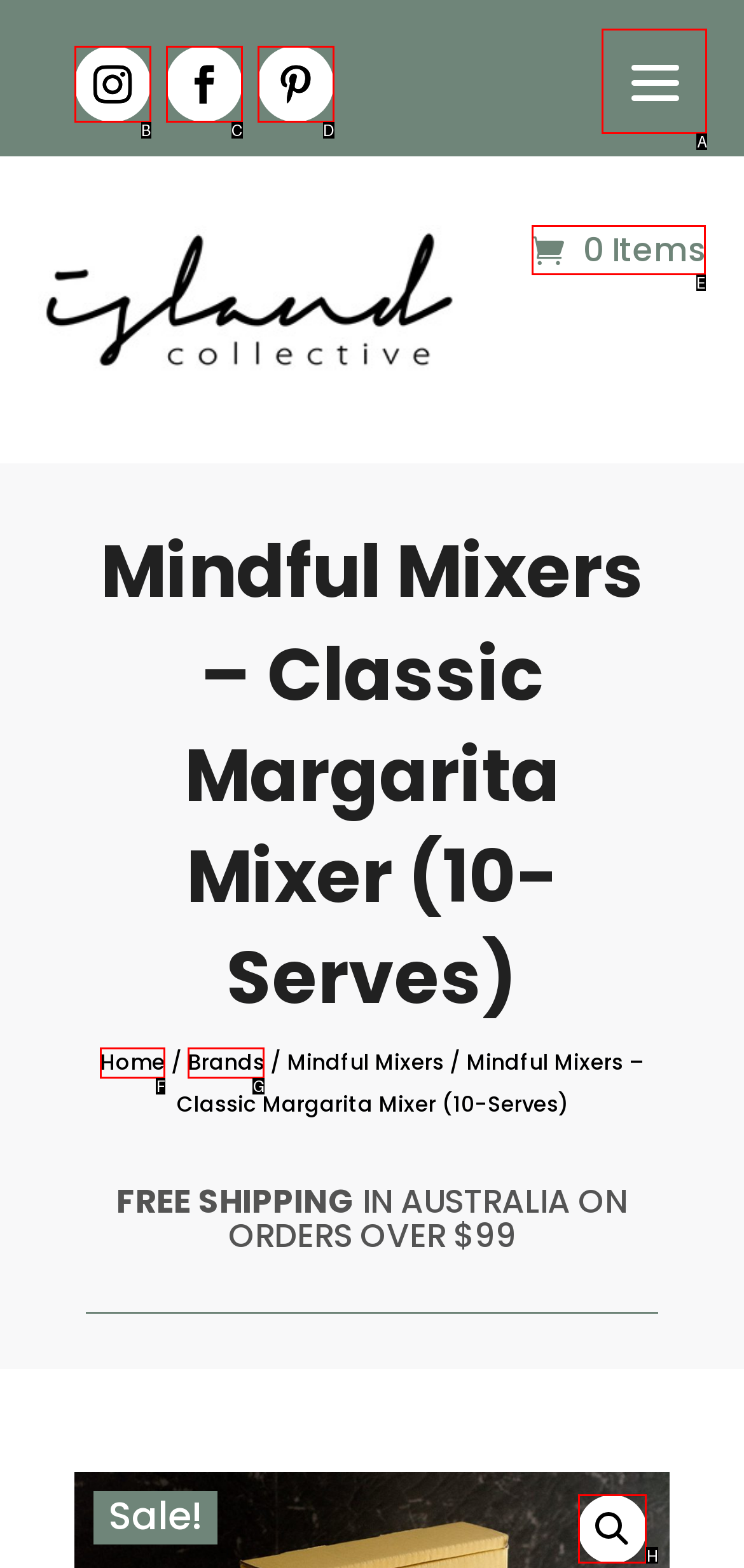Pick the HTML element that should be clicked to execute the task: Search for products
Respond with the letter corresponding to the correct choice.

H